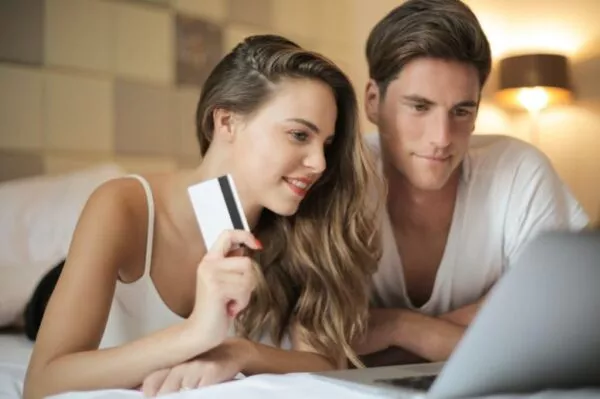What is the man focused on?
Give a detailed and exhaustive answer to the question.

The man is focused on the laptop in front of them, which suggests that he is browsing or shopping online with his partner.